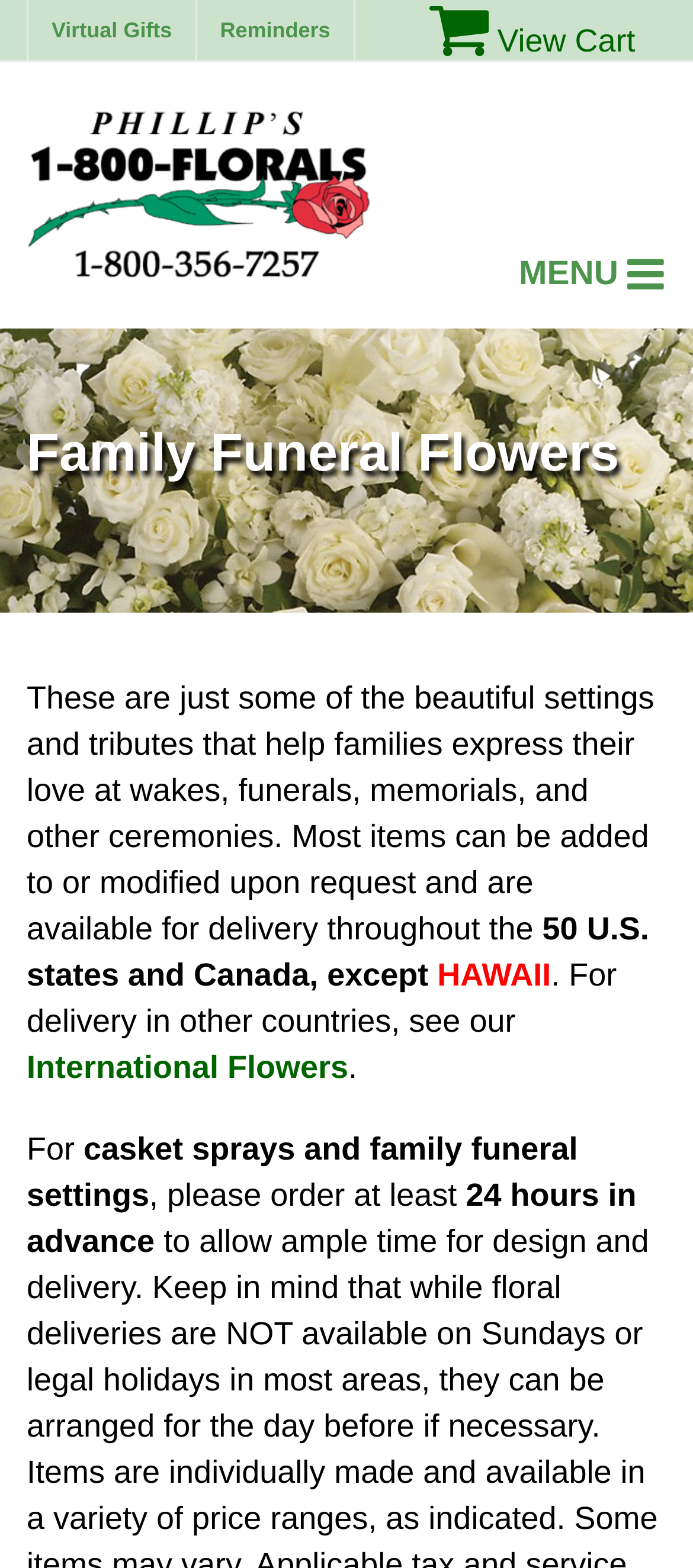Is there an option to view my cart?
Could you give a comprehensive explanation in response to this question?

The webpage has a link labeled 'View Cart' which suggests that there is an option to view my cart, allowing users to review their orders before checkout.